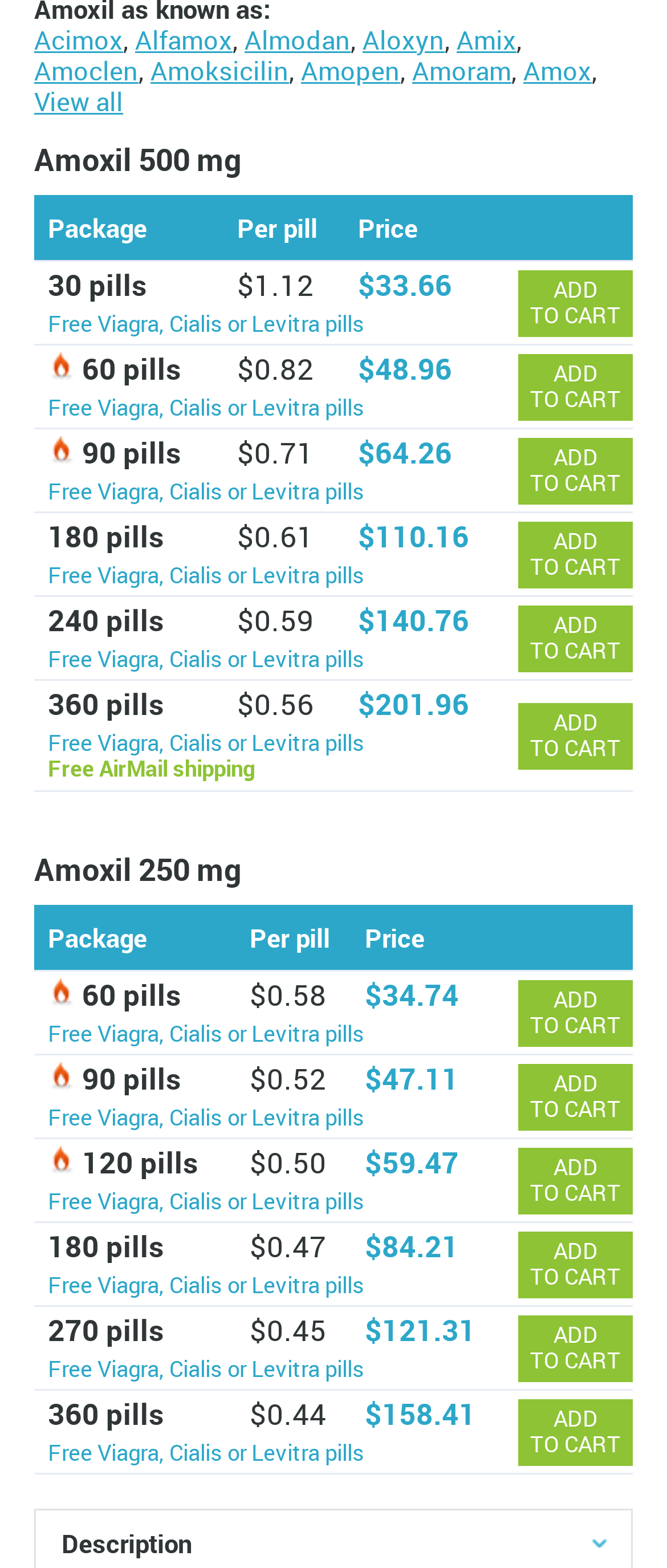Pinpoint the bounding box coordinates of the element you need to click to execute the following instruction: "Click on Amoxil 500 mg". The bounding box should be represented by four float numbers between 0 and 1, in the format [left, top, right, bottom].

[0.051, 0.074, 0.949, 0.125]